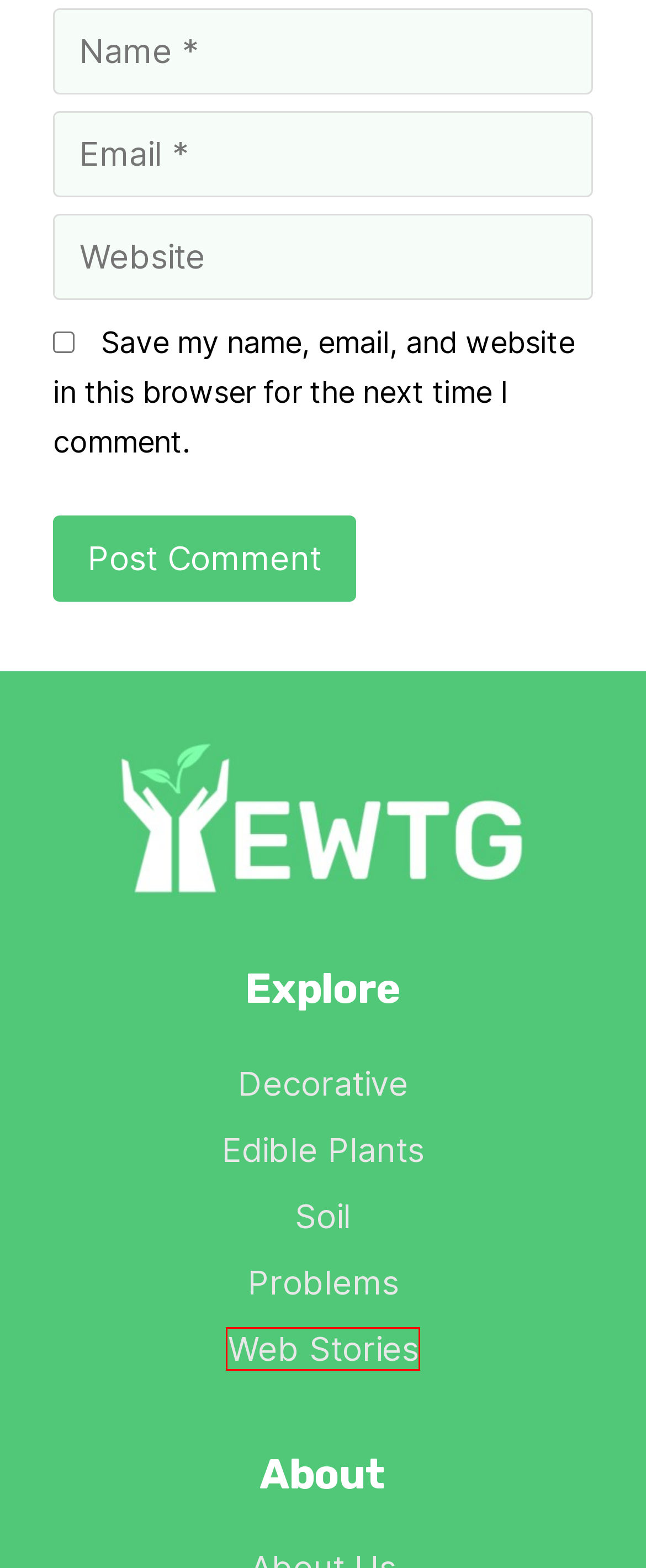Look at the screenshot of a webpage where a red rectangle bounding box is present. Choose the webpage description that best describes the new webpage after clicking the element inside the red bounding box. Here are the candidates:
A. Edible Plants - Page 1 | Easy Way To Garden
B. Soil - Page 1 | Easy Way To Garden
C. What Is Scorpion Grass? | Easy Way To Garden
D. Growing & Caring Guides, Common mistakes, Gardening Ideas, and more! | Easy Way To Garden
E. Web Stories - Page 1 | Easy Way To Garden
F. Problems - Page 1 | Easy Way To Garden
G. What Are the Best Companion Plants for Okra? | Easy Way To Garden
H. About Us | Easy Way To Garden

E